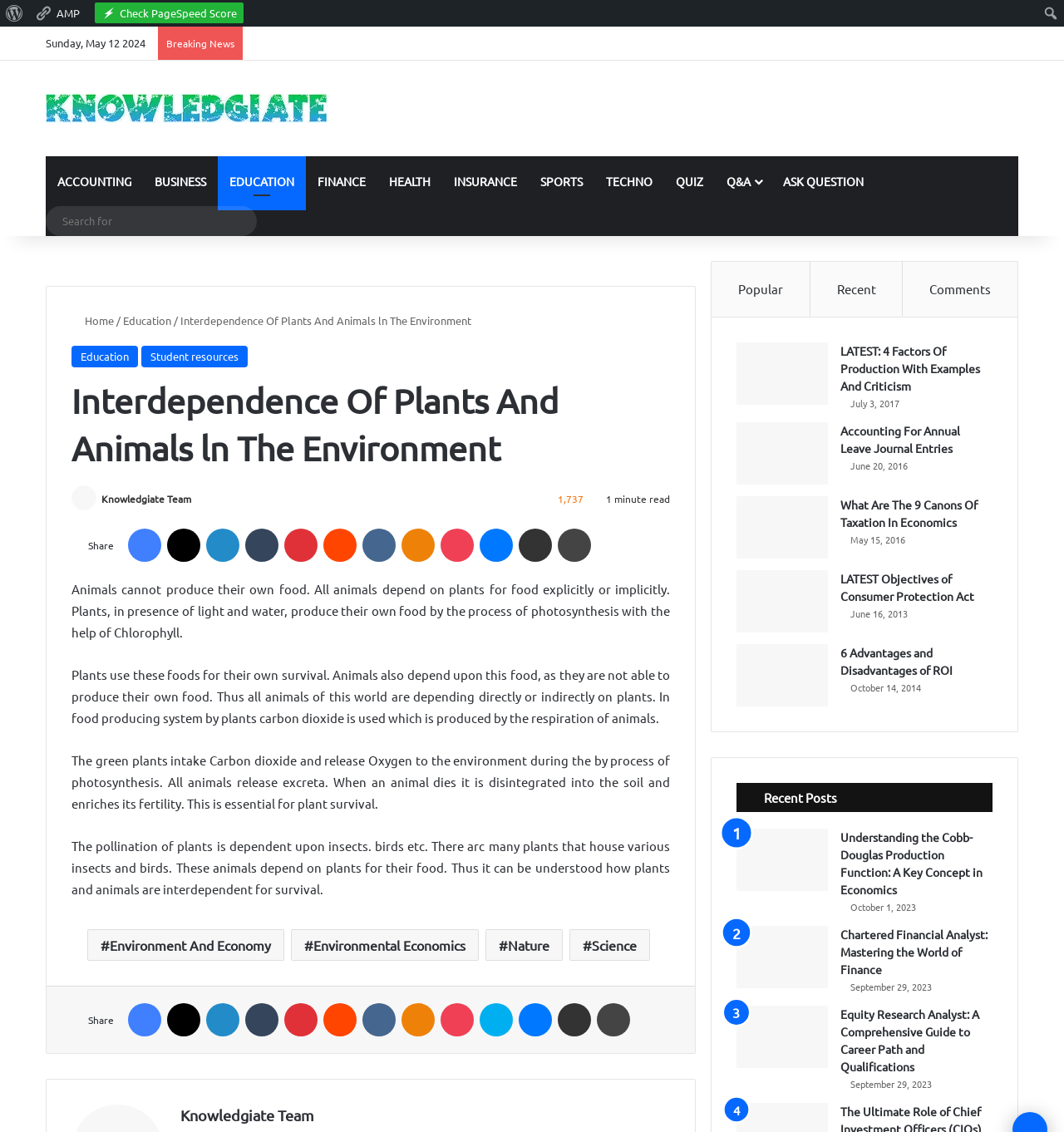Please determine the bounding box coordinates of the element to click in order to execute the following instruction: "Explore the ACCOUNTING category". The coordinates should be four float numbers between 0 and 1, specified as [left, top, right, bottom].

[0.043, 0.138, 0.134, 0.182]